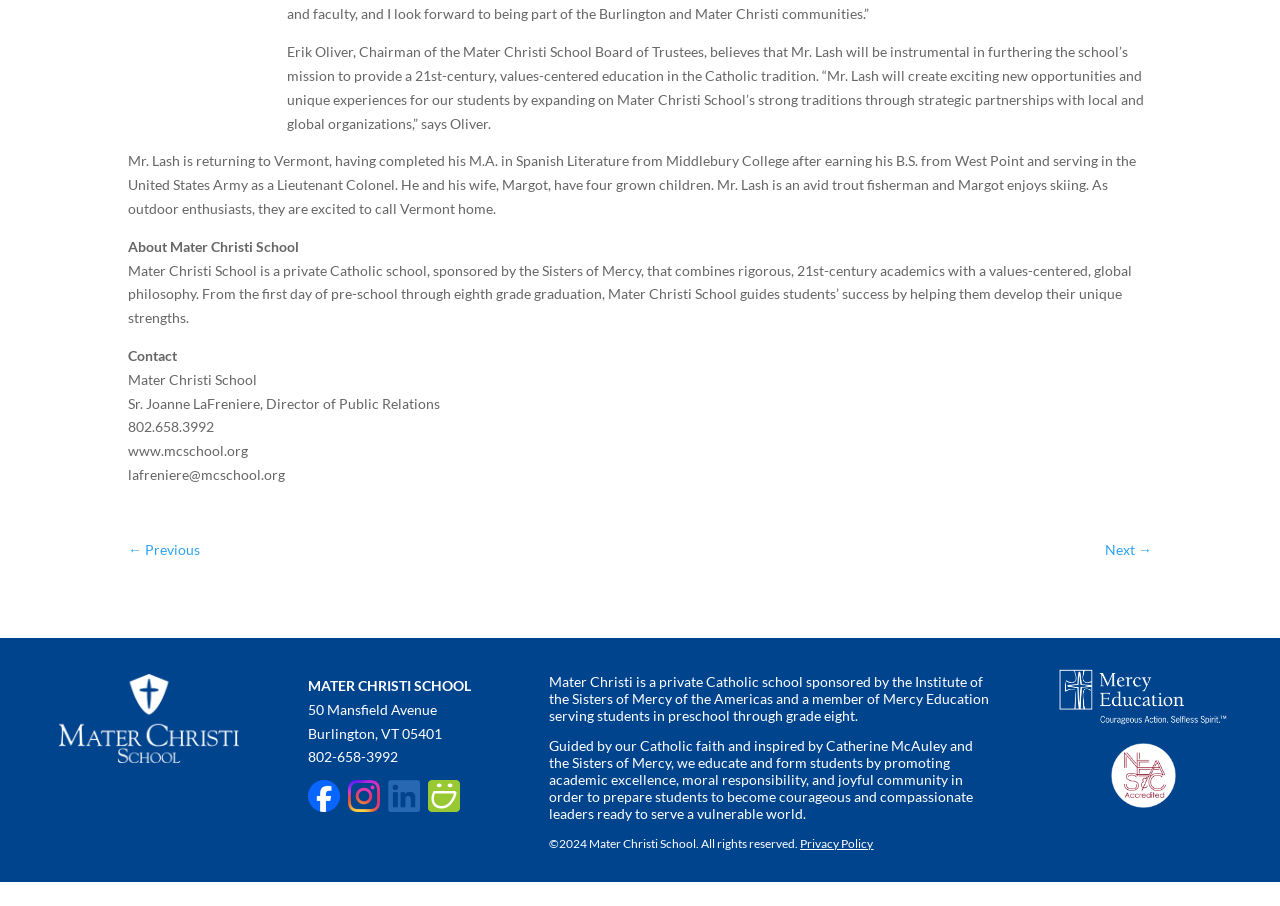Provide the bounding box coordinates for the UI element described in this sentence: "Follow". The coordinates should be four float values between 0 and 1, i.e., [left, top, right, bottom].

[0.334, 0.861, 0.359, 0.897]